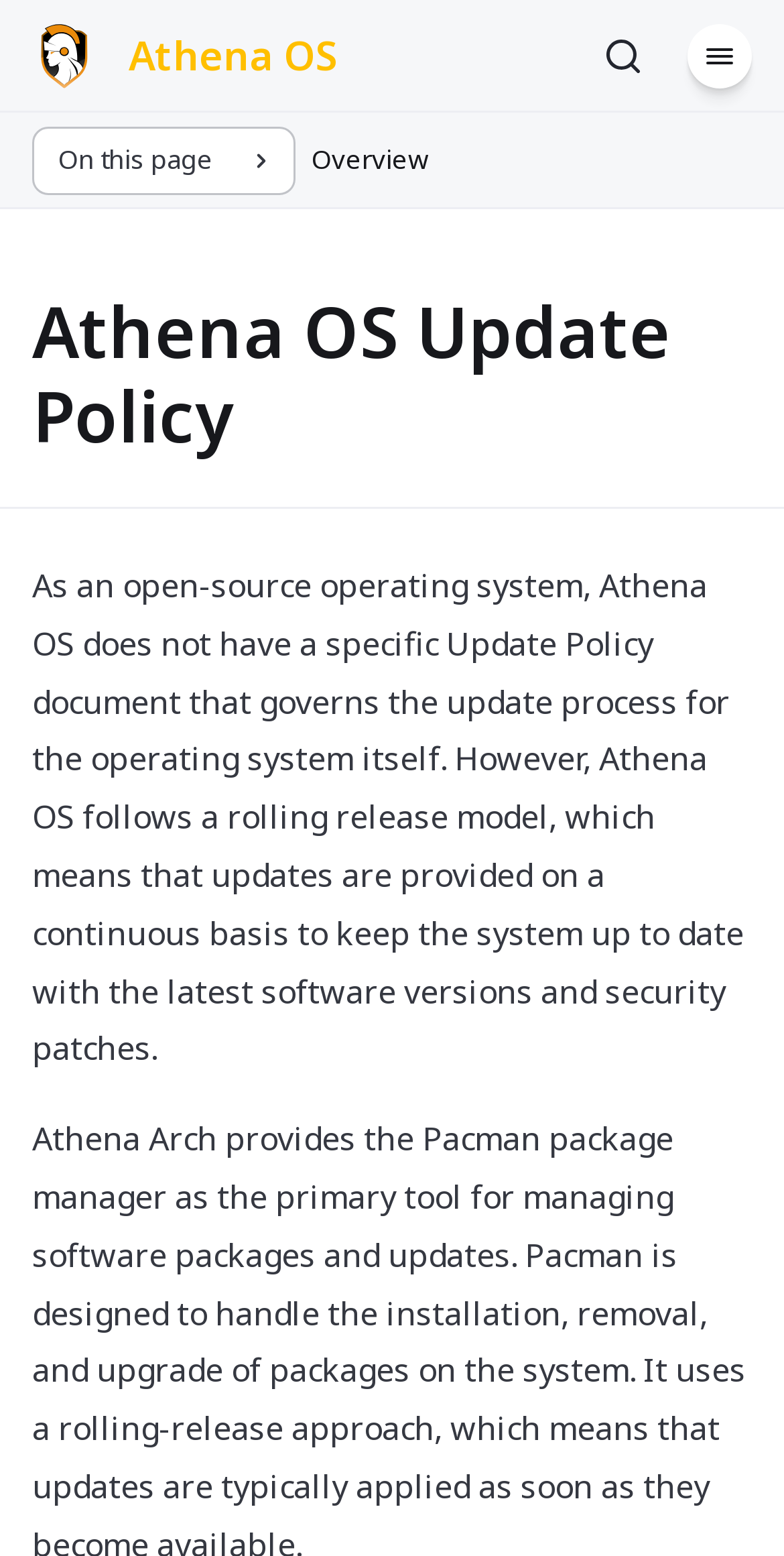Deliver a detailed narrative of the webpage's visual and textual elements.

The webpage is about Athena OS Update Policy. At the top left, there is a link to "Skip to content" and another link to "Athena OS" next to it. On the top right, there is a search button with a search icon inside, and a menu button next to it. 

Below the top section, there is a navigation menu labeled "On this page Overview" that spans the entire width of the page. This menu has a disclosure triangle that can be expanded or collapsed. 

Below the navigation menu, there is a heading that reads "Athena OS Update Policy". Underneath the heading, there is a block of text that explains Athena OS's update policy, stating that it follows a rolling release model, which means updates are provided continuously to keep the system up to date with the latest software versions and security patches.